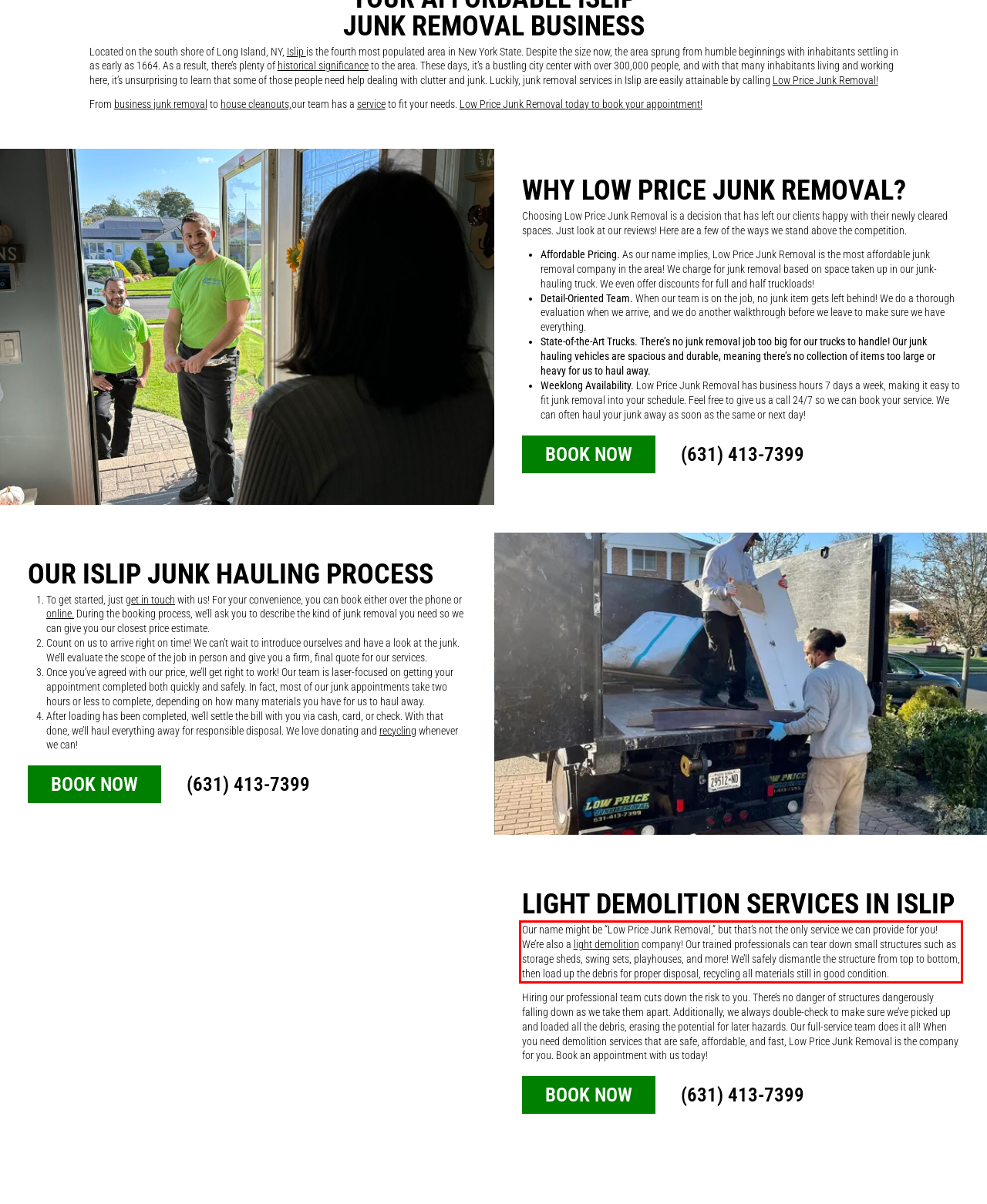You are given a screenshot showing a webpage with a red bounding box. Perform OCR to capture the text within the red bounding box.

Our name might be “Low Price Junk Removal,” but that’s not the only service we can provide for you! We’re also a light demolition company! Our trained professionals can tear down small structures such as storage sheds, swing sets, playhouses, and more! We’ll safely dismantle the structure from top to bottom, then load up the debris for proper disposal, recycling all materials still in good condition.